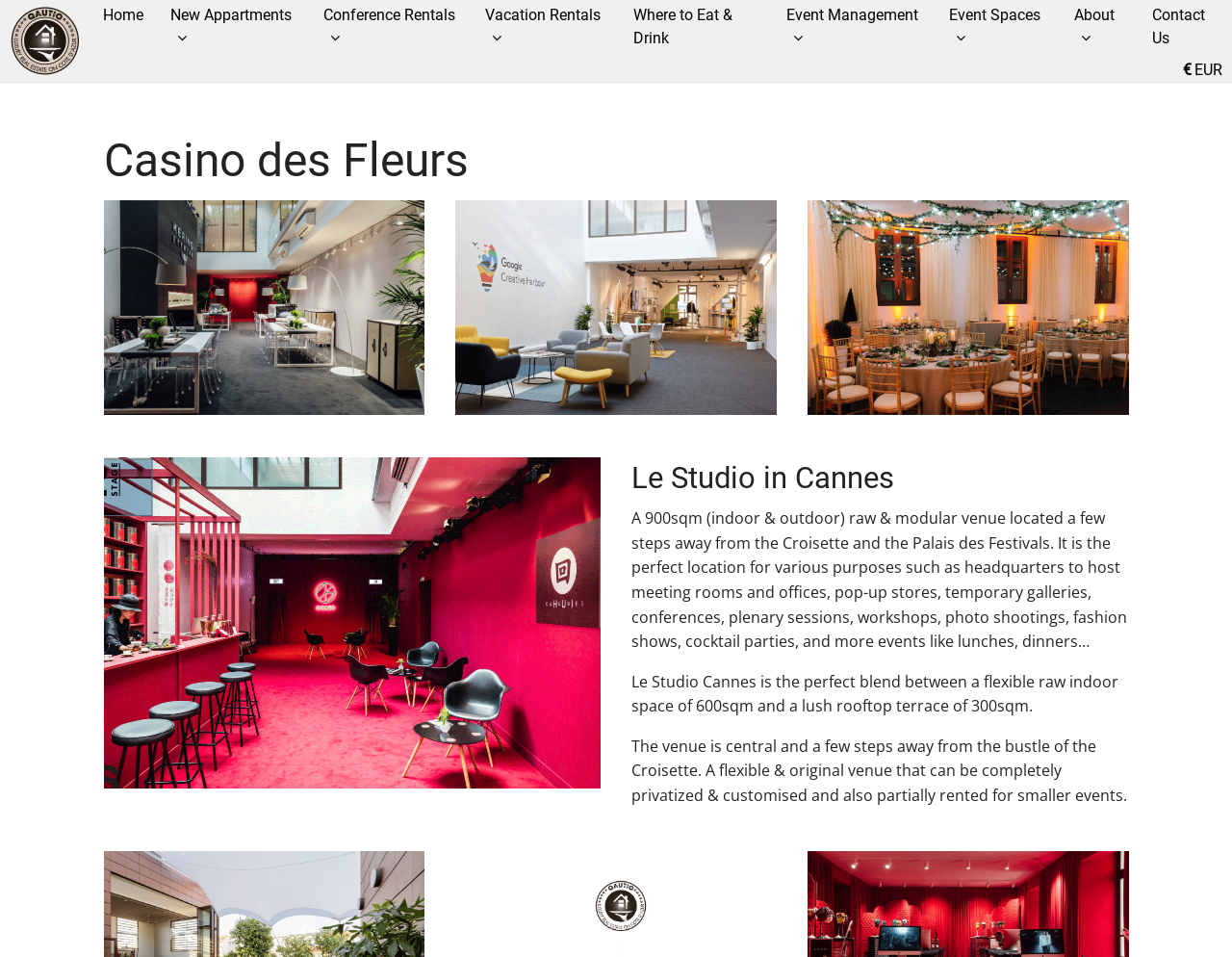Using a single word or phrase, answer the following question: 
What is the currency switch button for?

Switching currency to EUR